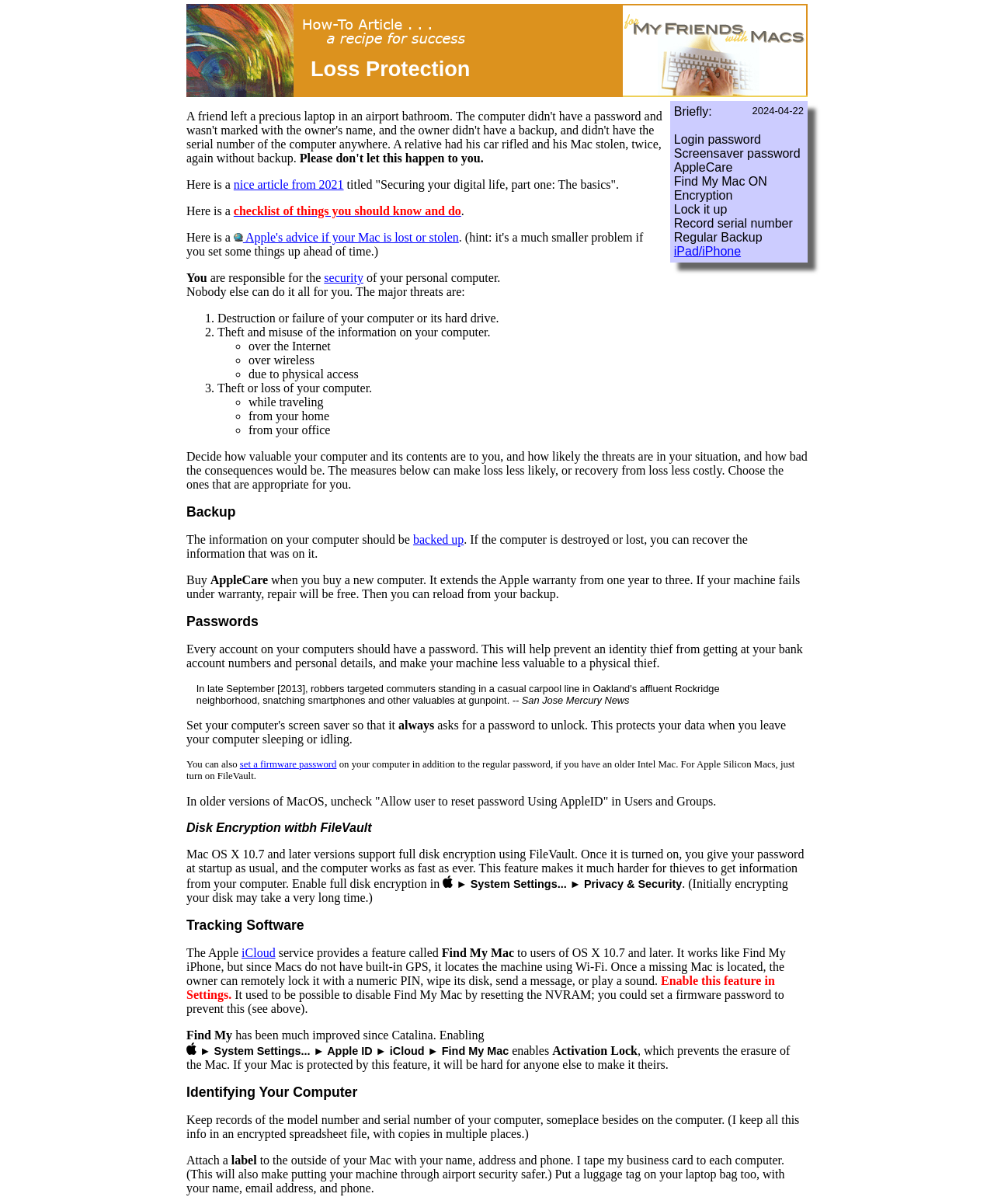What should you keep records of besides on the computer?
Refer to the screenshot and respond with a concise word or phrase.

Model number and serial number